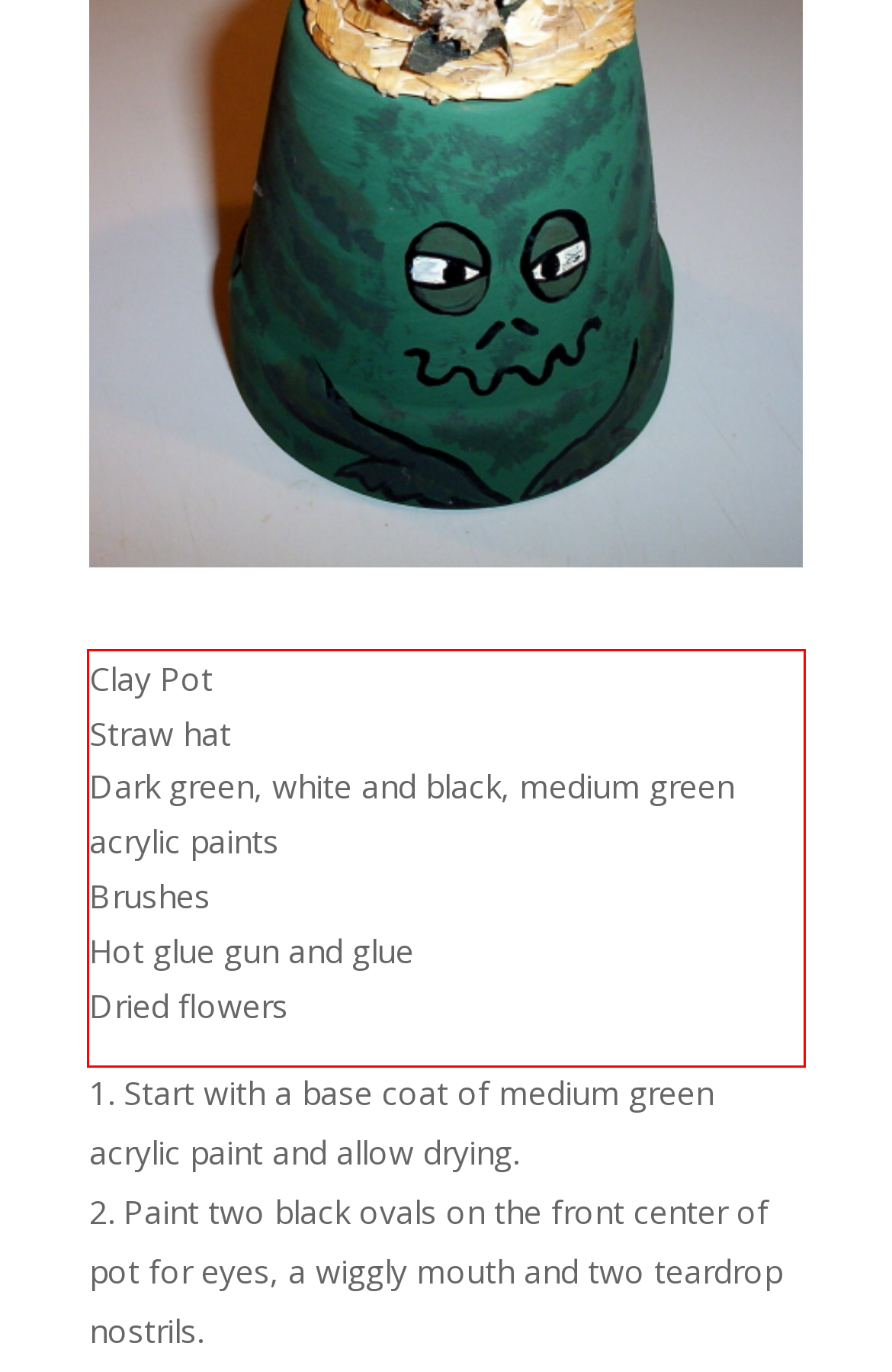With the given screenshot of a webpage, locate the red rectangle bounding box and extract the text content using OCR.

Clay Pot Straw hat Dark green, white and black, medium green acrylic paints Brushes Hot glue gun and glue Dried flowers